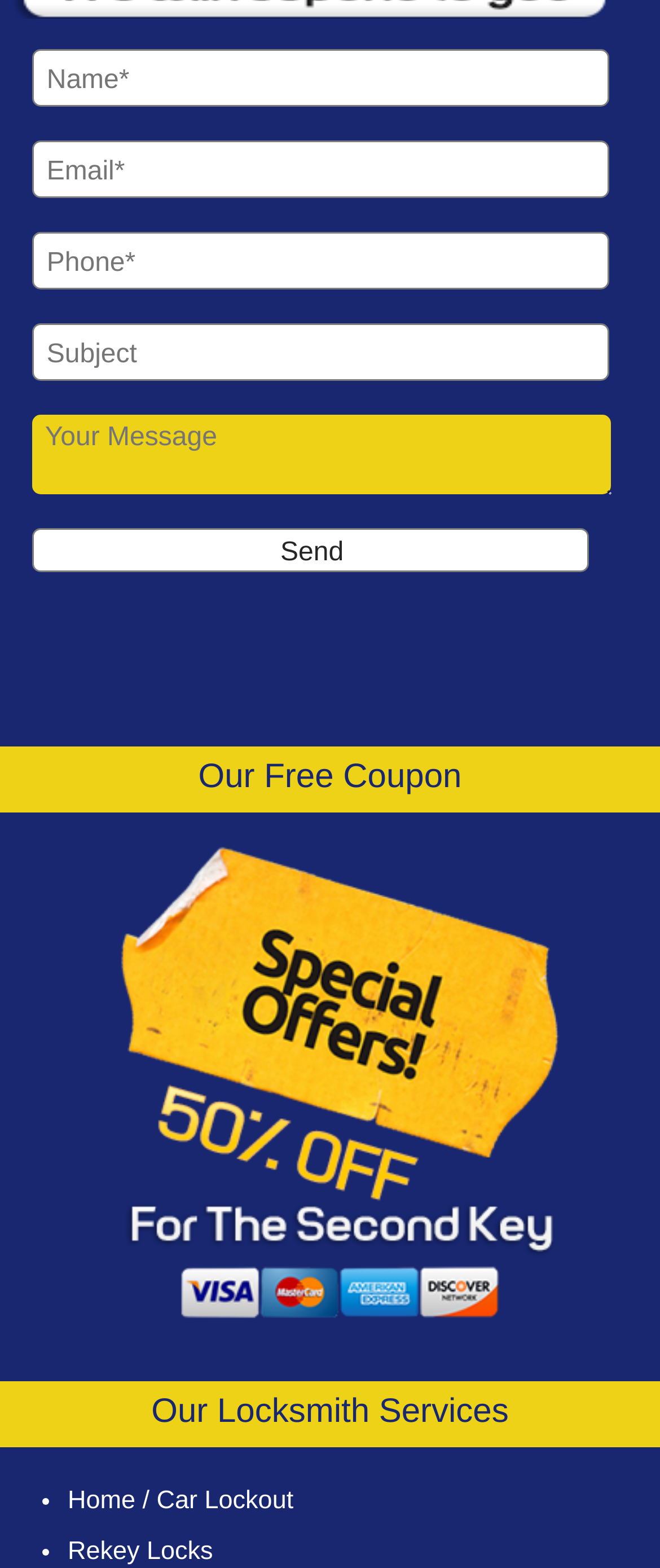Identify the bounding box coordinates of the clickable region necessary to fulfill the following instruction: "View locksmith special offers". The bounding box coordinates should be four float numbers between 0 and 1, i.e., [left, top, right, bottom].

[0.0, 0.841, 1.0, 0.86]